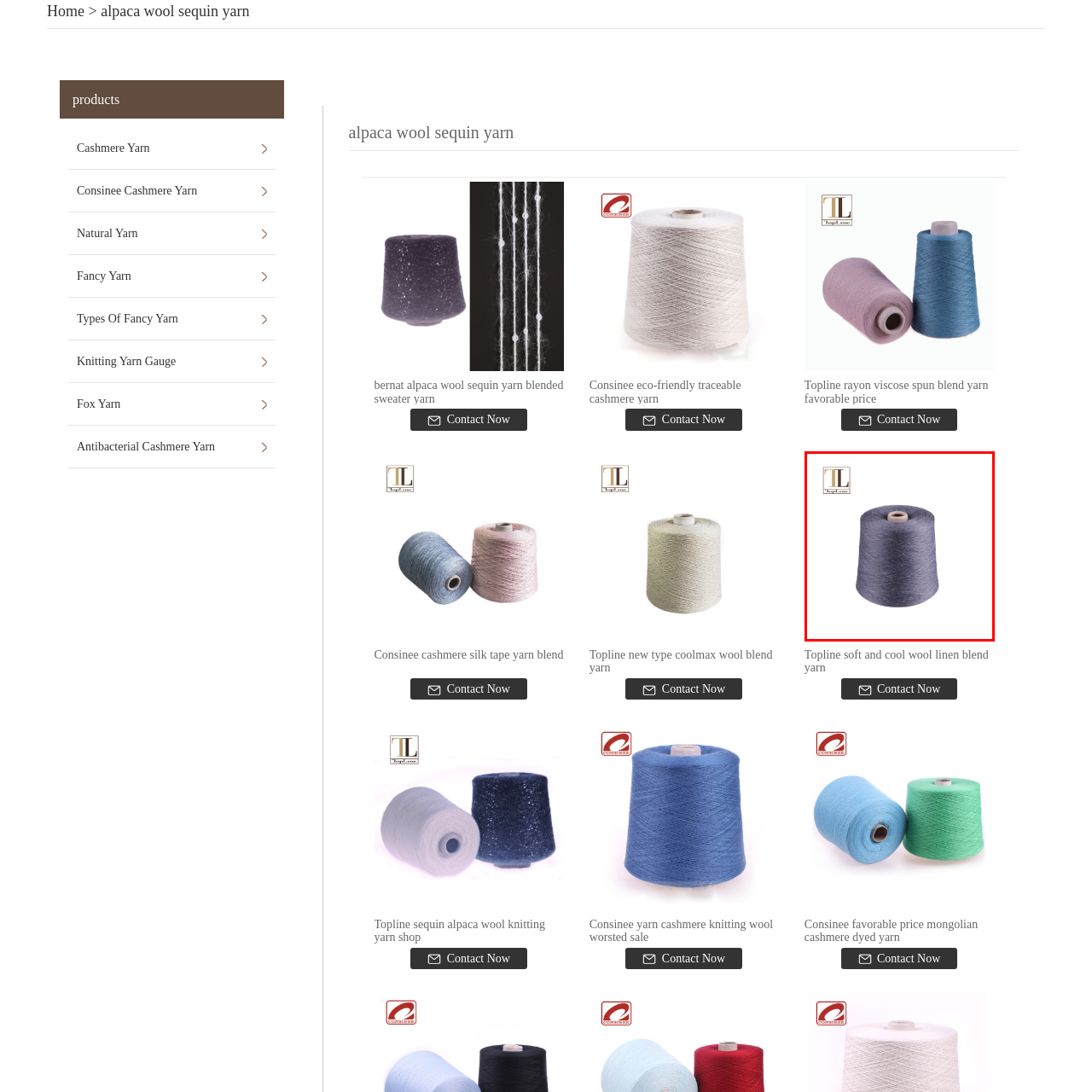Examine the image within the red border, Where is the branding located? 
Please provide a one-word or one-phrase answer.

Top left corner